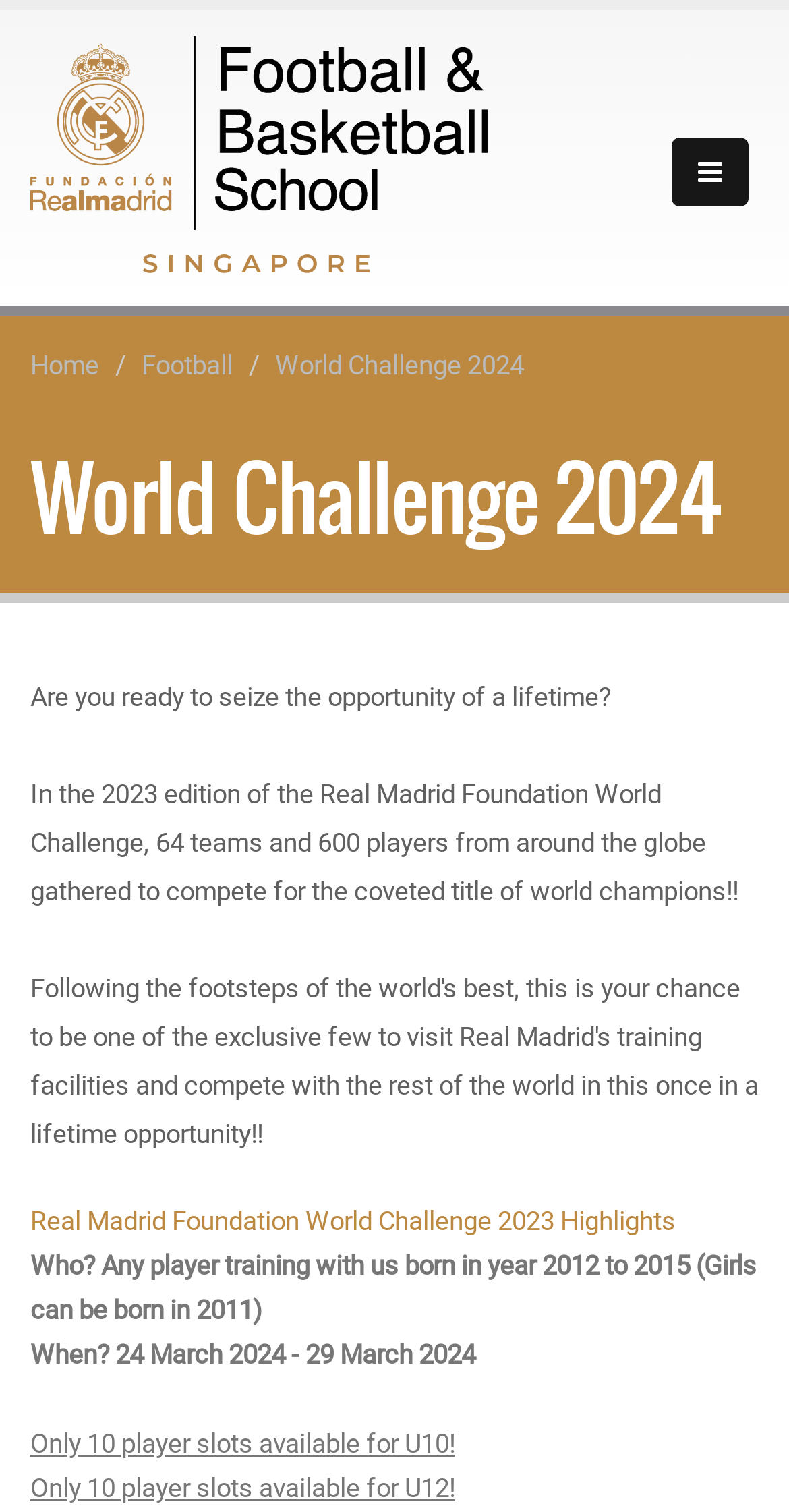Provide a thorough and detailed response to the question by examining the image: 
How many player slots are available for U10?

The webpage mentions 'Only 10 player slots available for U10!' which indicates that there are 10 player slots available for U10.